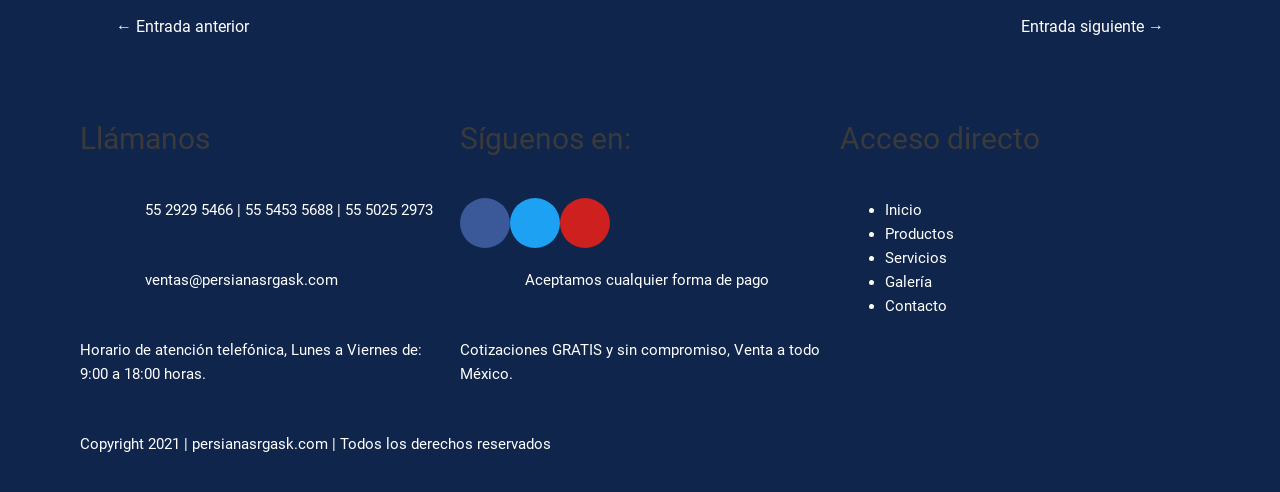Based on the element description ← Entrada anterior, identify the bounding box of the UI element in the given webpage screenshot. The coordinates should be in the format (top-left x, top-left y, bottom-right x, bottom-right y) and must be between 0 and 1.

[0.072, 0.02, 0.213, 0.096]